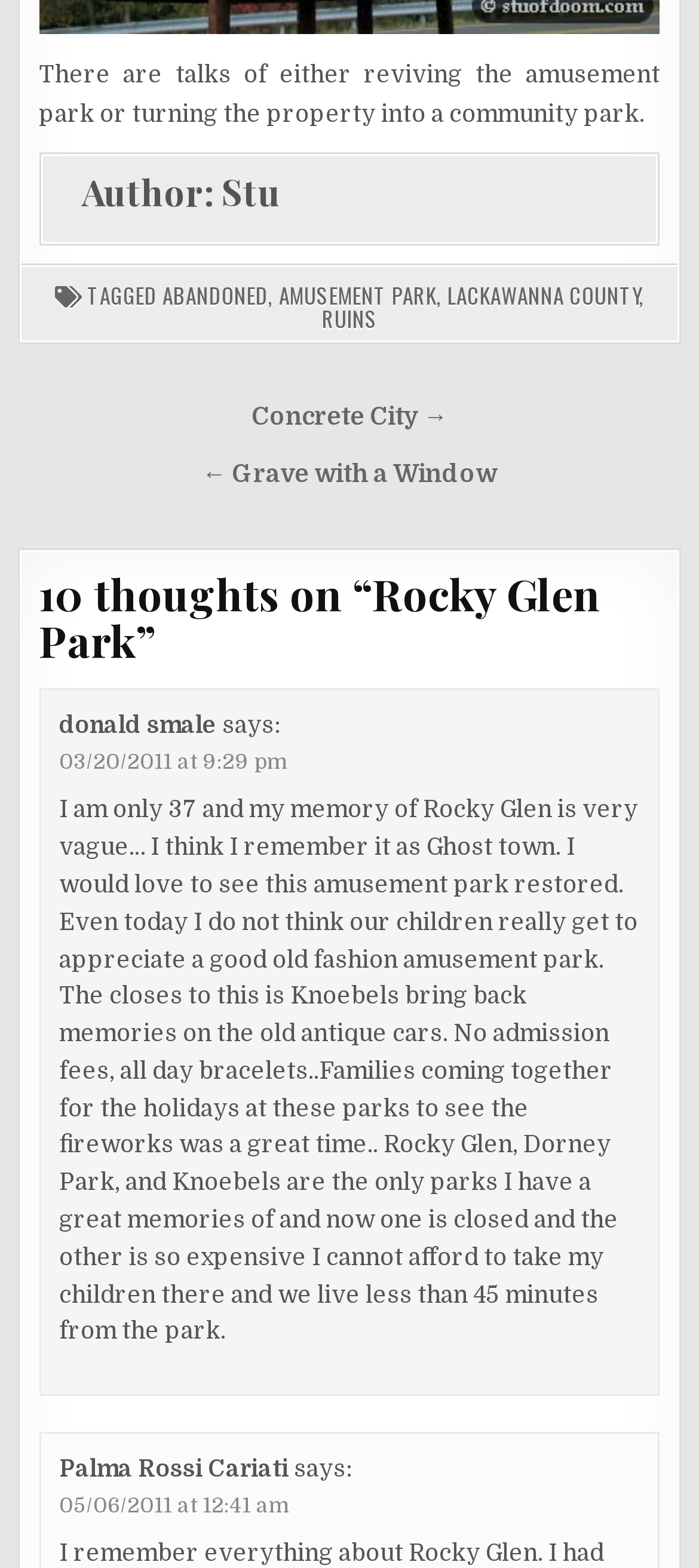Extract the bounding box for the UI element that matches this description: "Stu".

[0.317, 0.106, 0.402, 0.137]